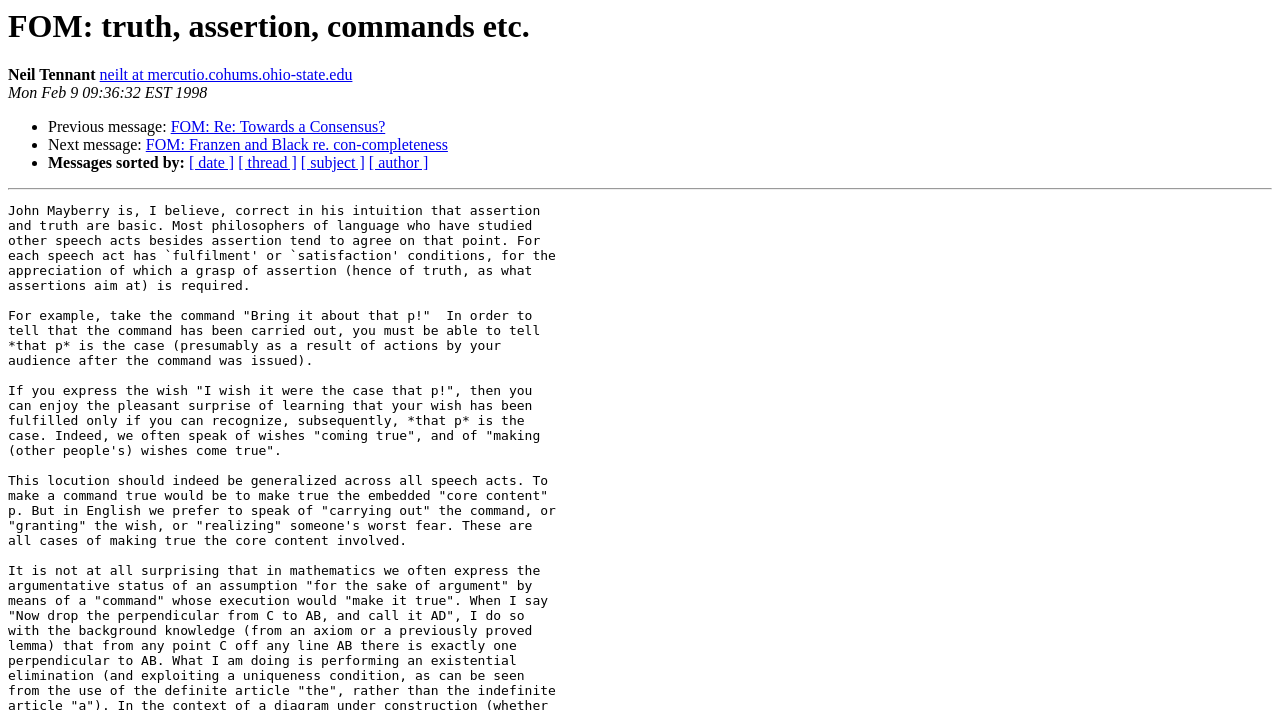Identify the bounding box for the described UI element. Provide the coordinates in (top-left x, top-left y, bottom-right x, bottom-right y) format with values ranging from 0 to 1: FOM: Re: Towards a Consensus?

[0.133, 0.167, 0.301, 0.191]